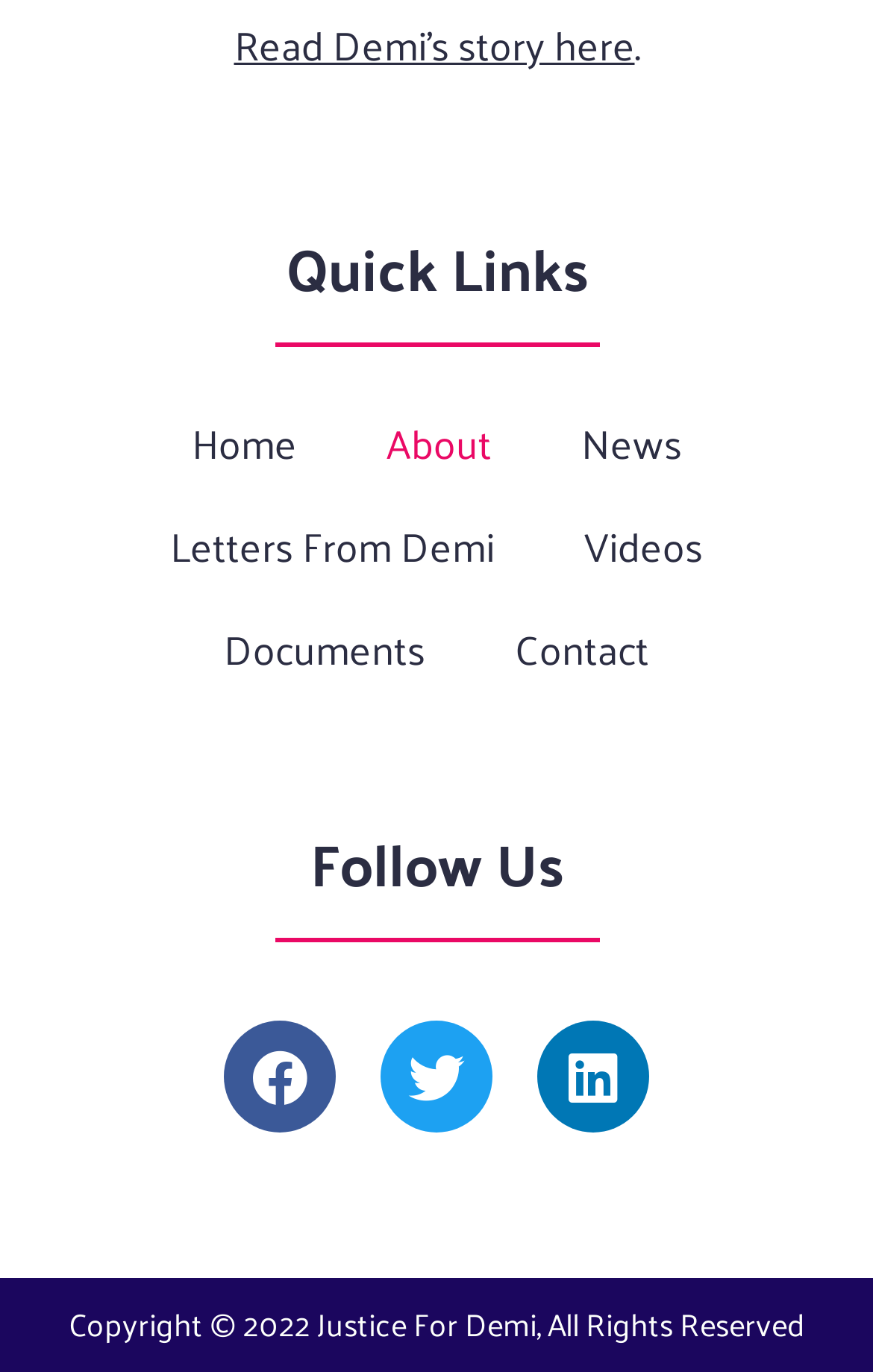Please provide a short answer using a single word or phrase for the question:
What is the first link in the Quick Links section?

Home